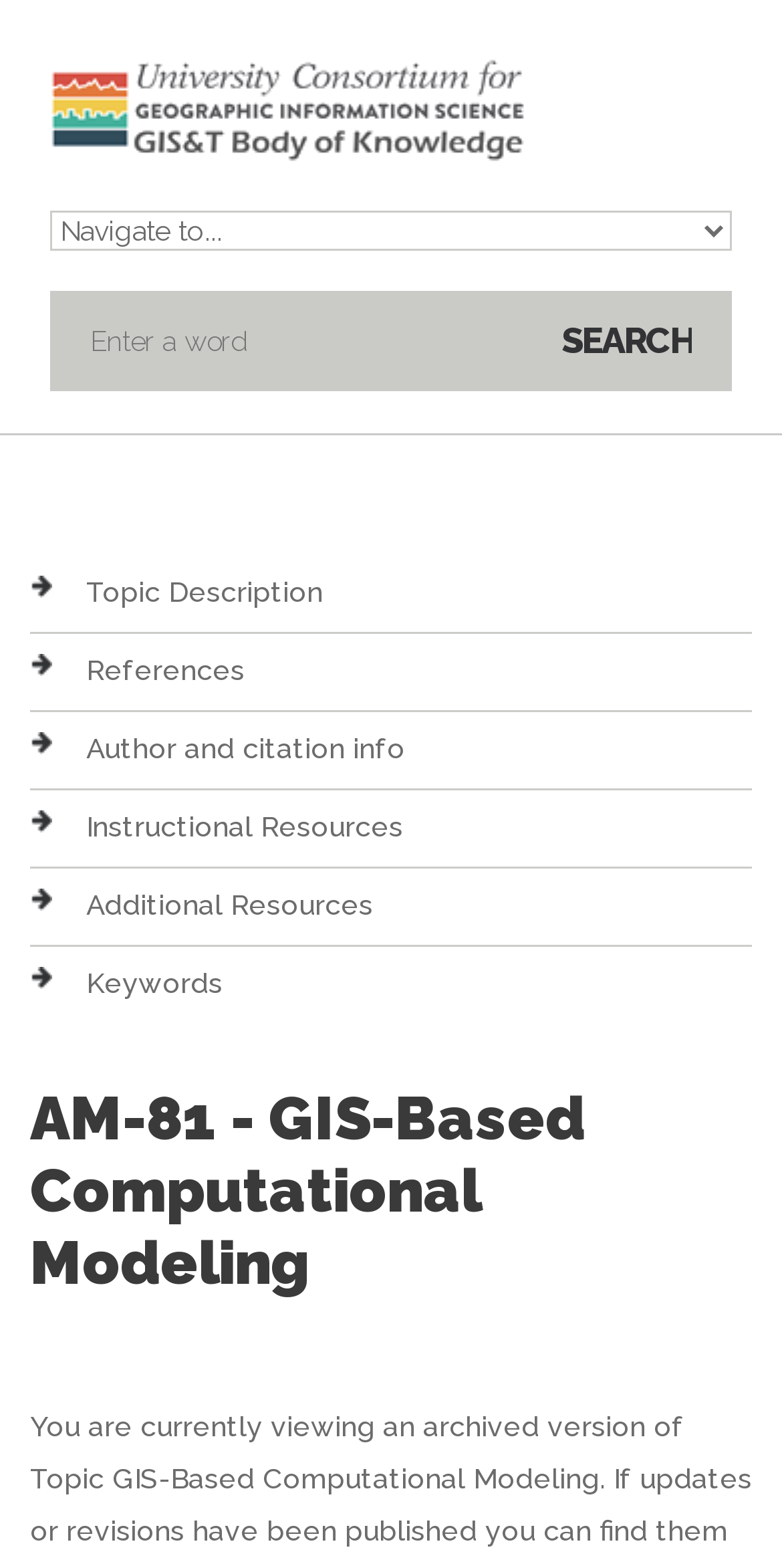What is the purpose of the searchbox?
Look at the webpage screenshot and answer the question with a detailed explanation.

The searchbox is located at the top of the page, and it has a button labeled 'Search' next to it. This suggests that the searchbox is intended for users to input keywords or phrases to search for specific content within the webpage.